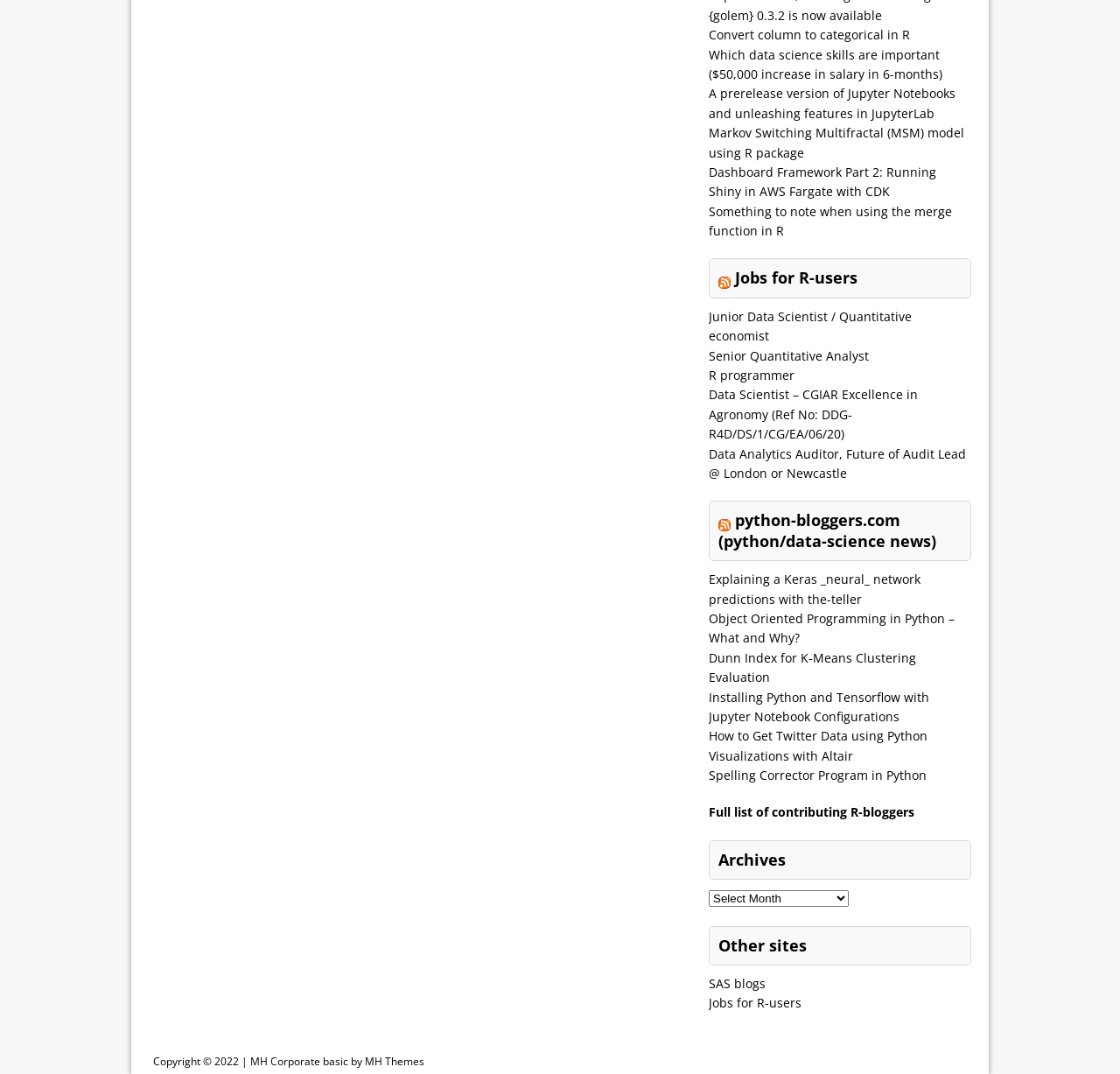Locate the bounding box coordinates of the area to click to fulfill this instruction: "Click on the link to convert column to categorical in R". The bounding box should be presented as four float numbers between 0 and 1, in the order [left, top, right, bottom].

[0.633, 0.025, 0.812, 0.04]